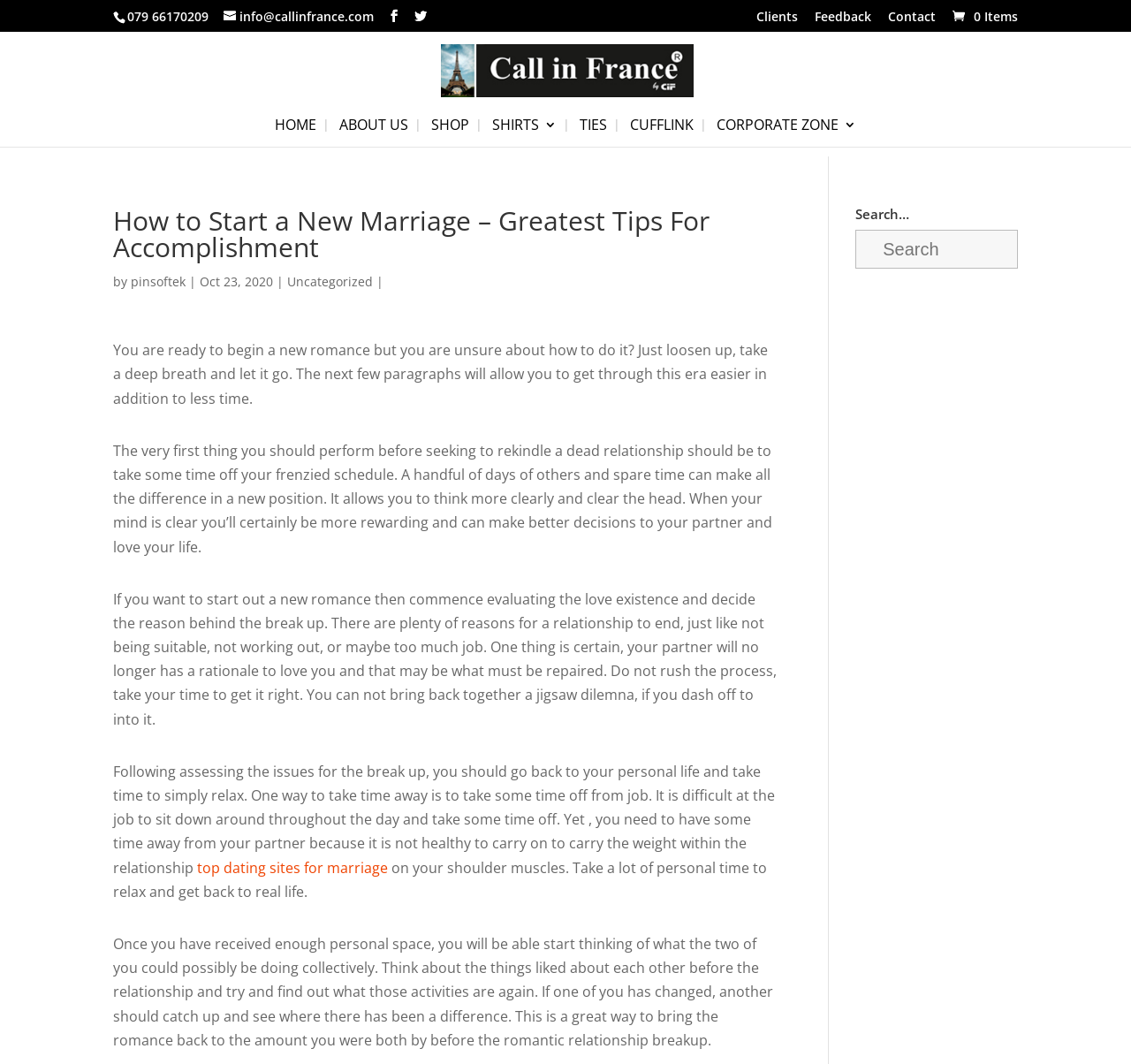What is the phone number on the top left?
Refer to the image and respond with a one-word or short-phrase answer.

079 66170209